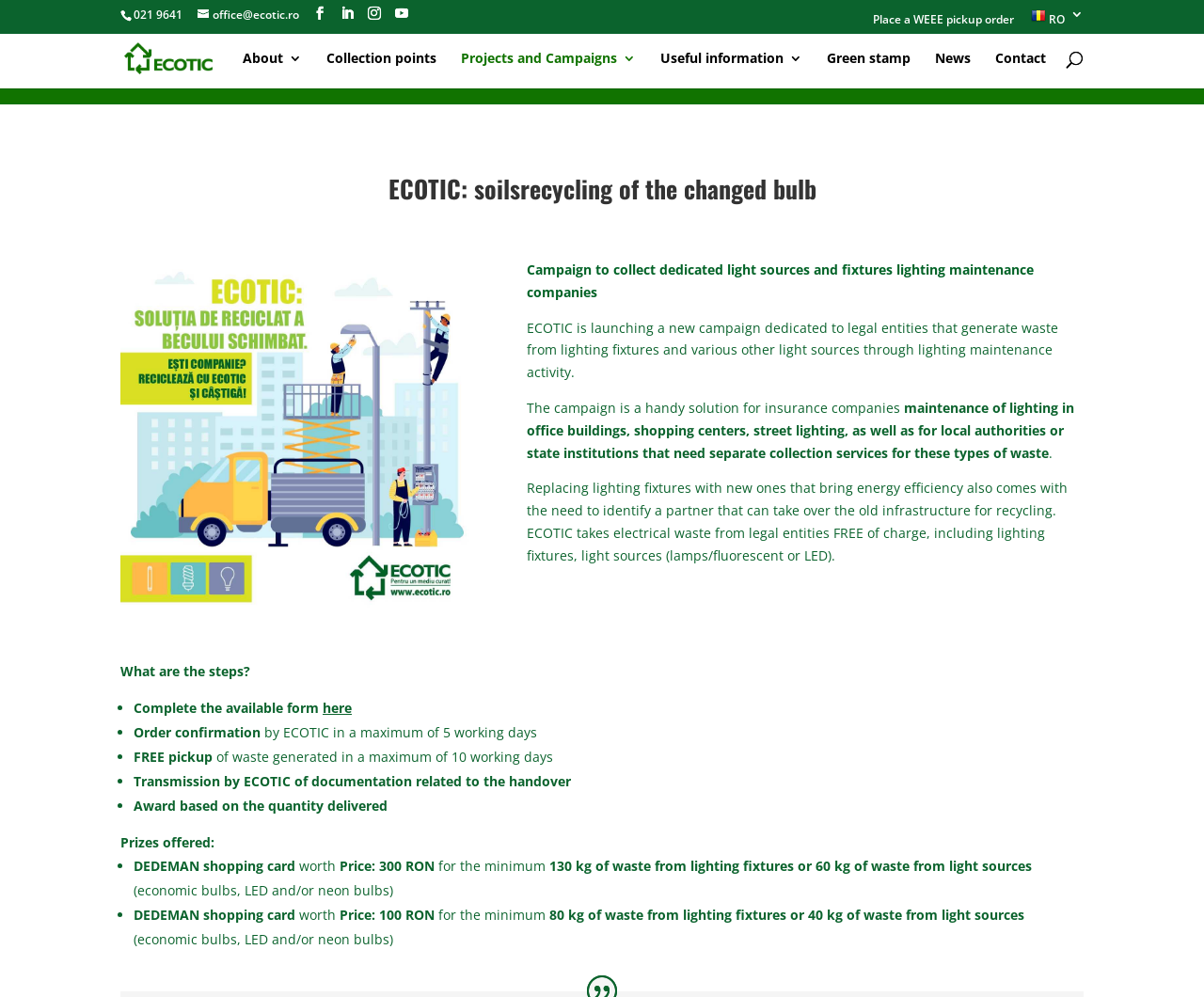Identify the bounding box coordinates for the UI element described as: "Place a WEEE pickup order". The coordinates should be provided as four floats between 0 and 1: [left, top, right, bottom].

[0.725, 0.014, 0.842, 0.034]